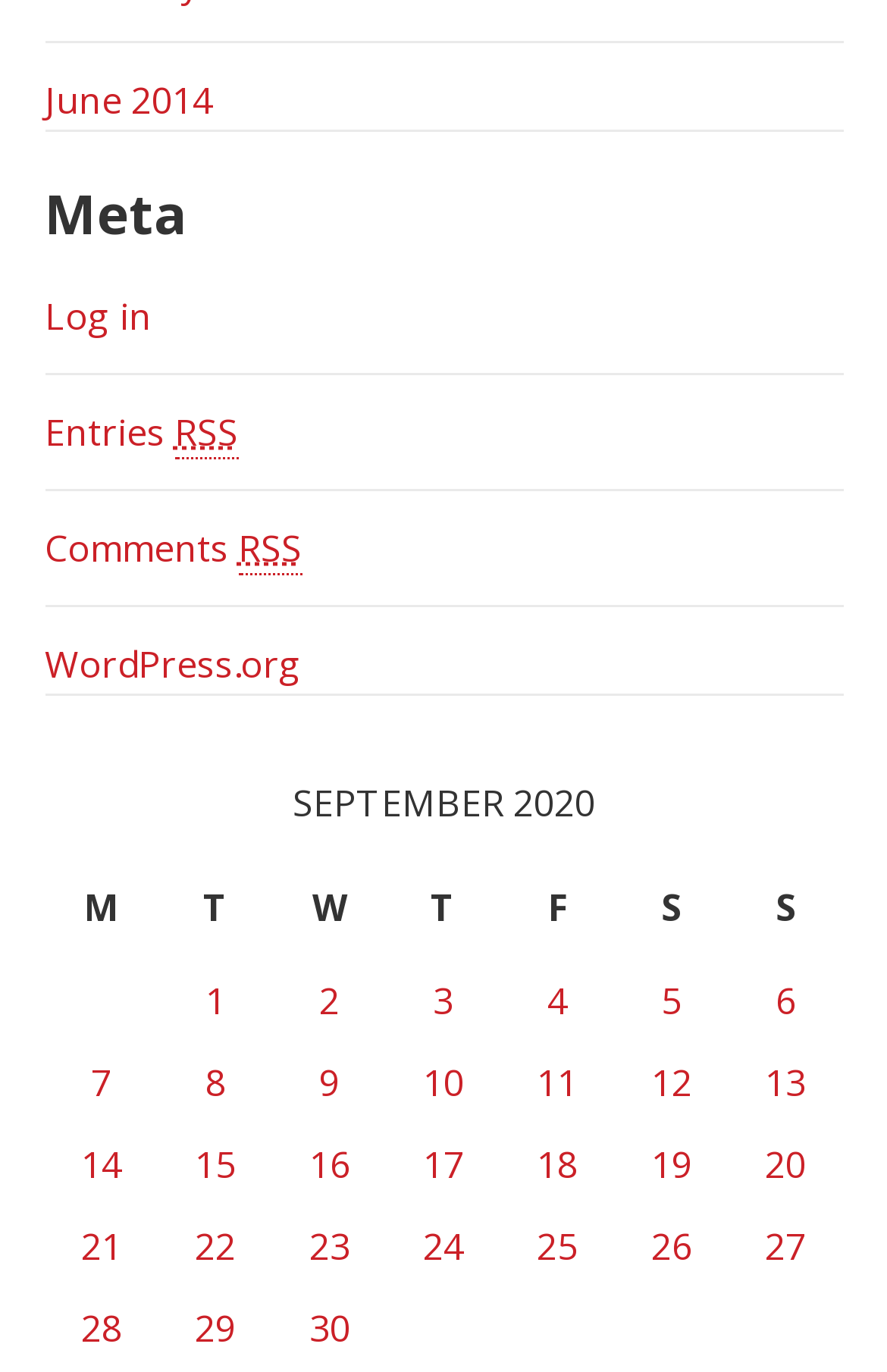Please analyze the image and give a detailed answer to the question:
What is the earliest date of posts published?

I found the earliest date of posts published by looking at the top link 'June 2014' which suggests that the website has posts published in June 2014, and there are no earlier dates mentioned on the webpage.